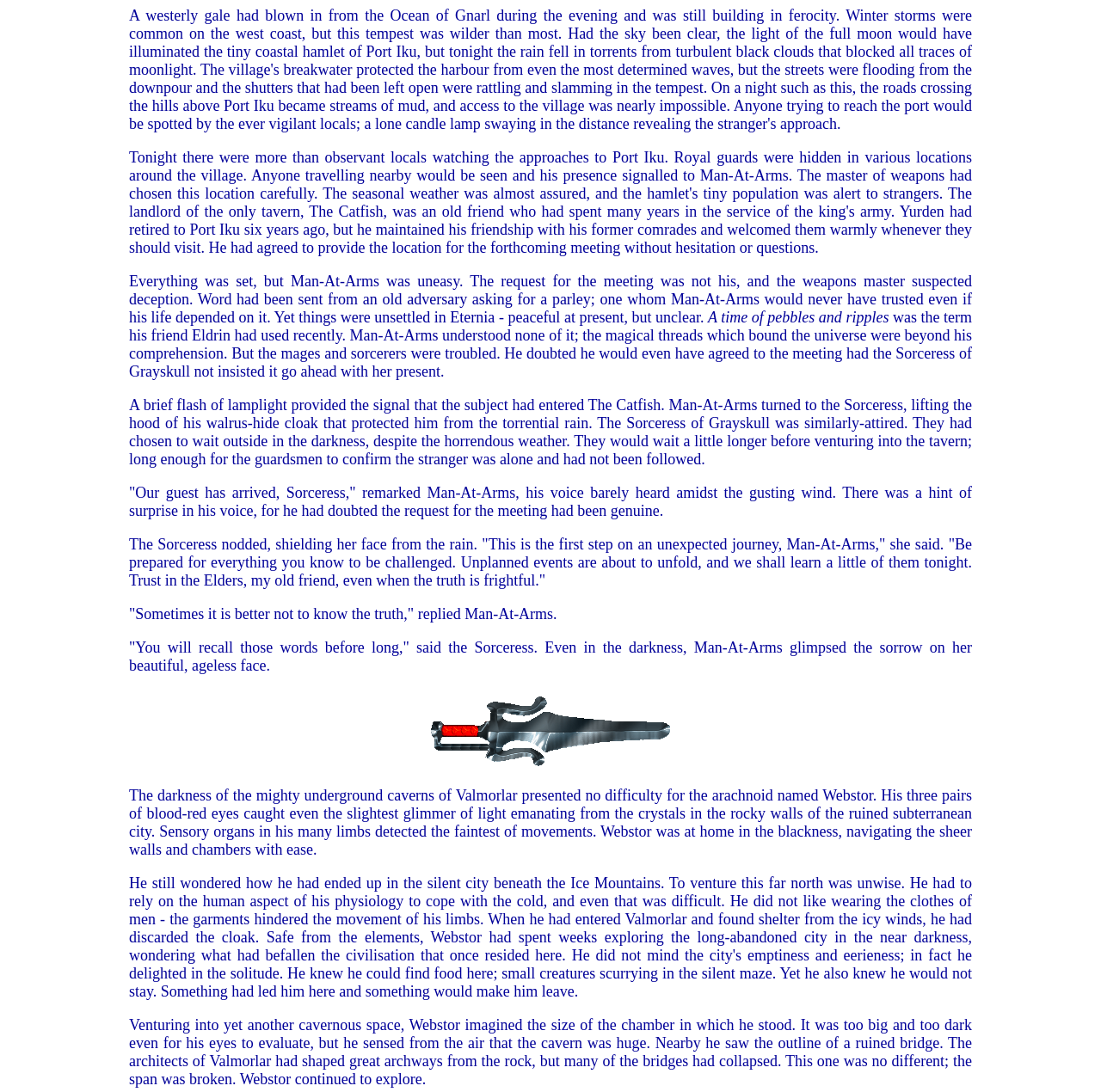Please answer the following question using a single word or phrase: 
What is the condition of the bridge in the cavern?

Broken